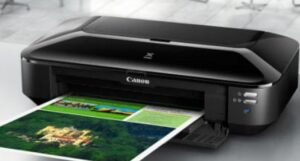Provide a rich and detailed narrative of the image.

The image showcases the Canon PIXMA iX6540, an advanced inkjet photo printer designed for high-quality print production. Positioned prominently in the foreground, the sleek printer features a modern design with a glossy black finish. It is shown actively printing a vibrant, colorful image, illustrating its capability to produce rich and detailed prints. The printer is placed on a stylish workspace, hinting at its suitability for both home and professional environments. This model is particularly noted for its ability to handle A3-sized documents, making it ideal for photography enthusiasts and creative projects. The context suggests a focus on efficient and high-quality printing solutions for users seeking impressive results.